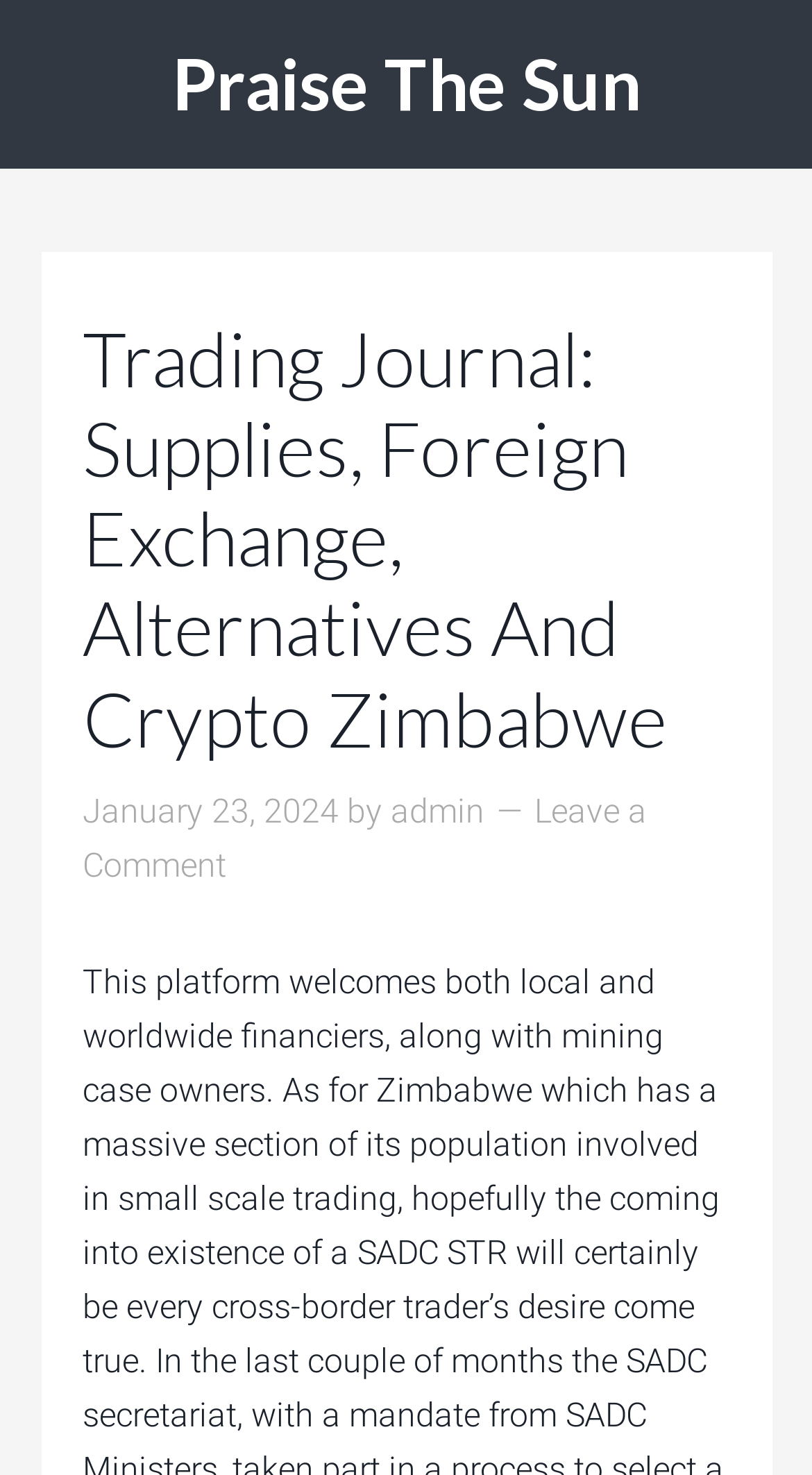Identify the bounding box of the UI component described as: "admin".

[0.481, 0.536, 0.596, 0.563]